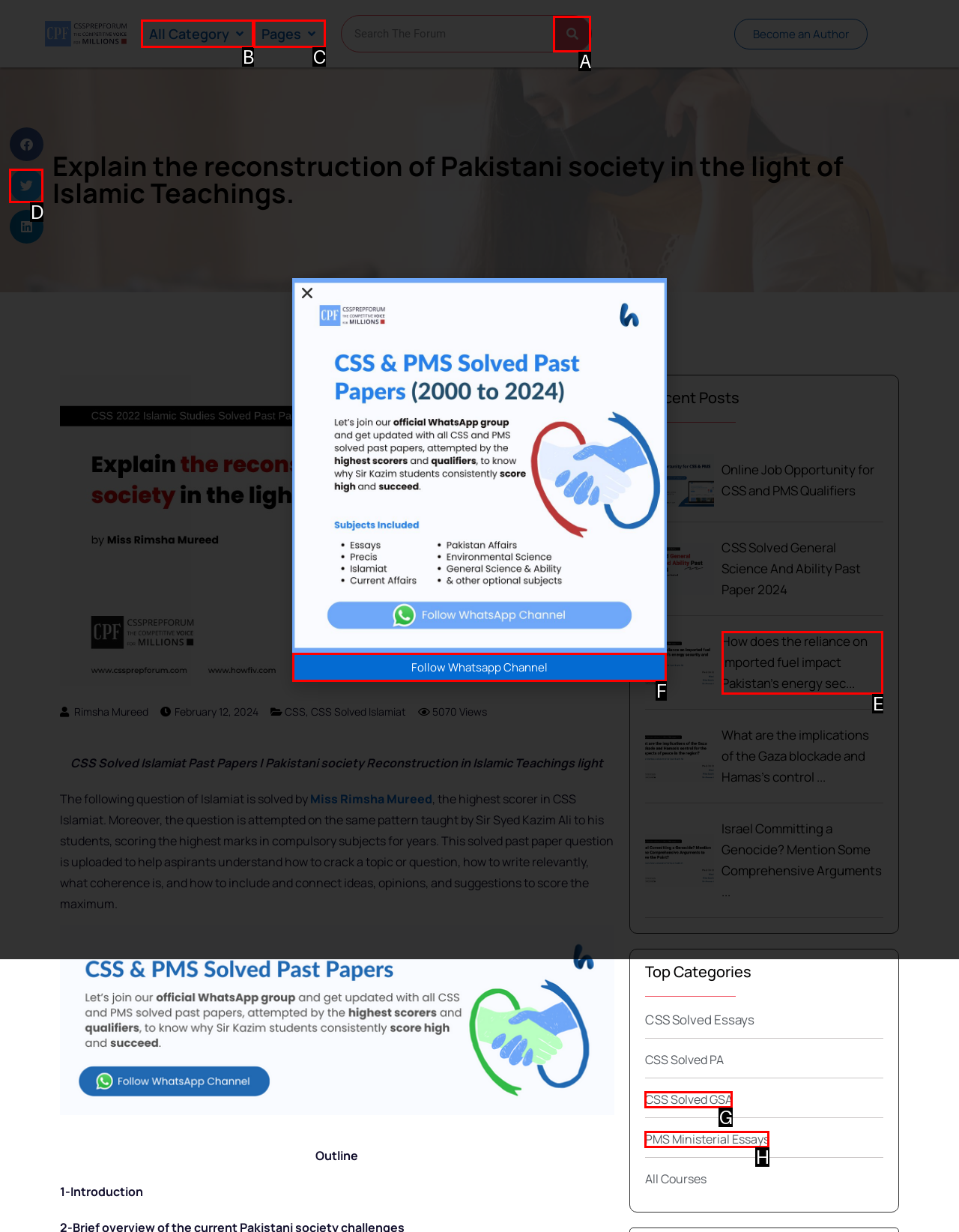Point out the option that needs to be clicked to fulfill the following instruction: Follow the WhatsApp channel
Answer with the letter of the appropriate choice from the listed options.

F